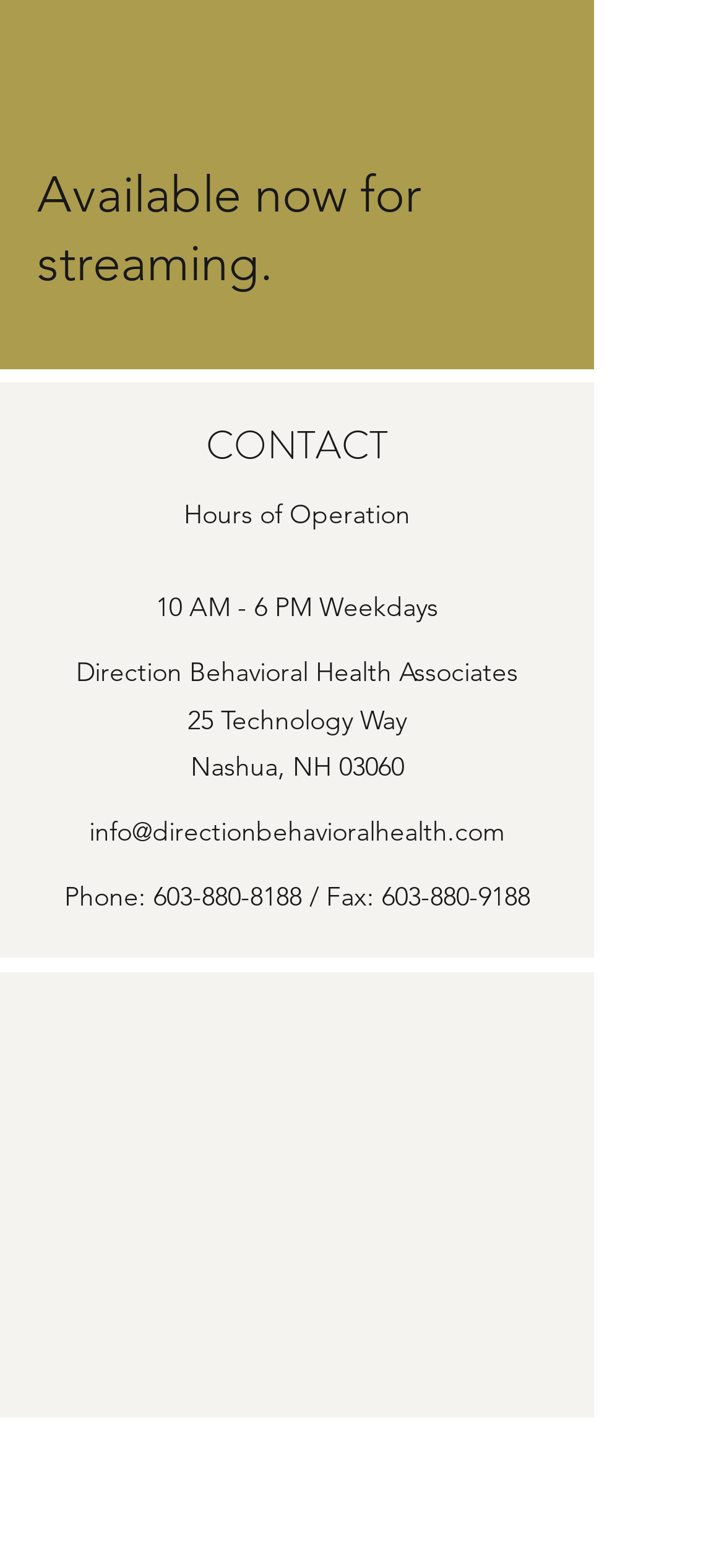What are the hours of operation?
Refer to the image and offer an in-depth and detailed answer to the question.

I found the hours of operation by looking at the StaticText element that contains the text '10 AM - 6 PM Weekdays' at coordinates [0.215, 0.377, 0.605, 0.398]. This text is likely to be the hours of operation as it is located below the 'Hours of Operation' heading.